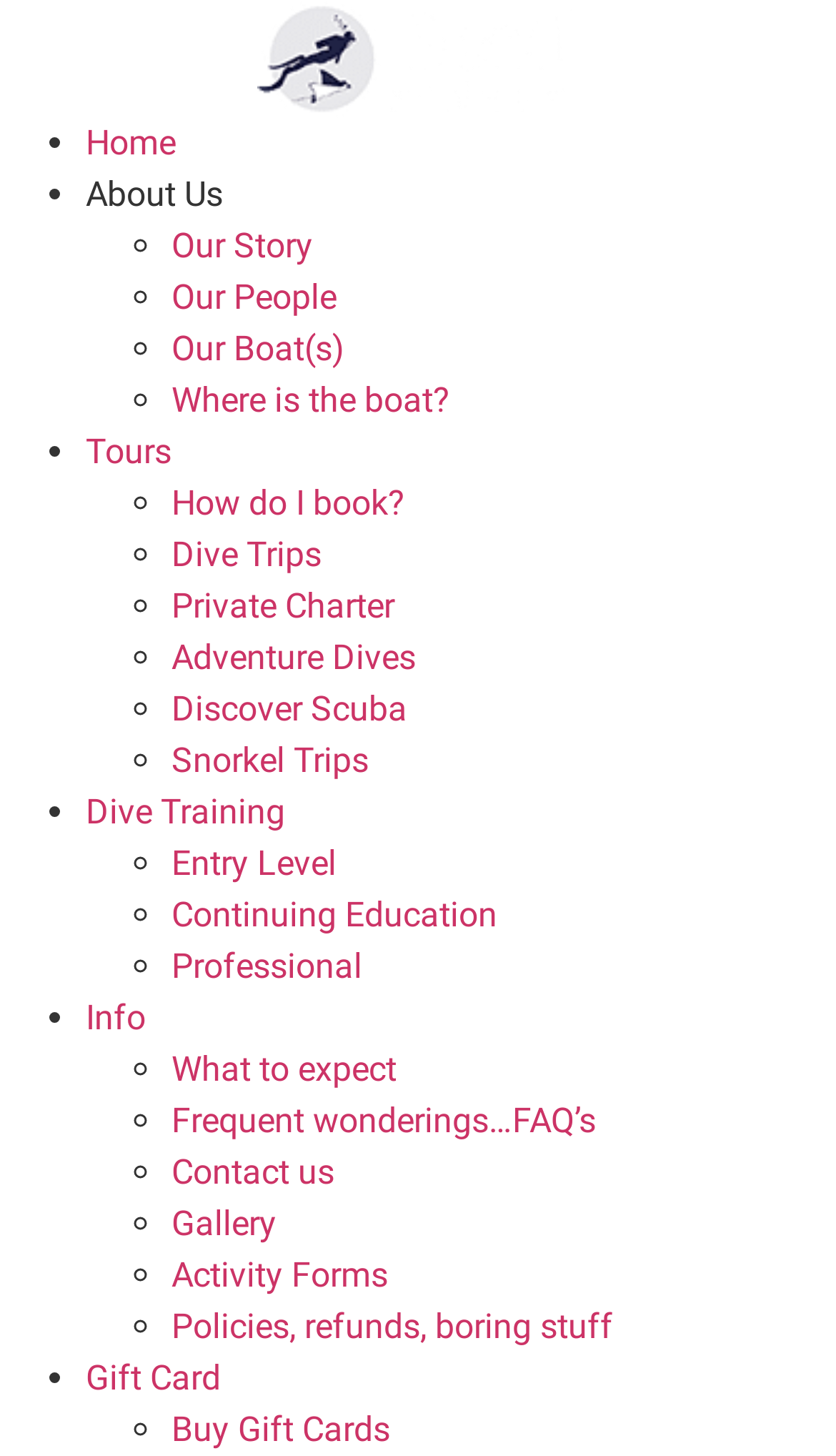What is the name of their boat?
Using the image as a reference, give a one-word or short phrase answer.

Our Boat(s)